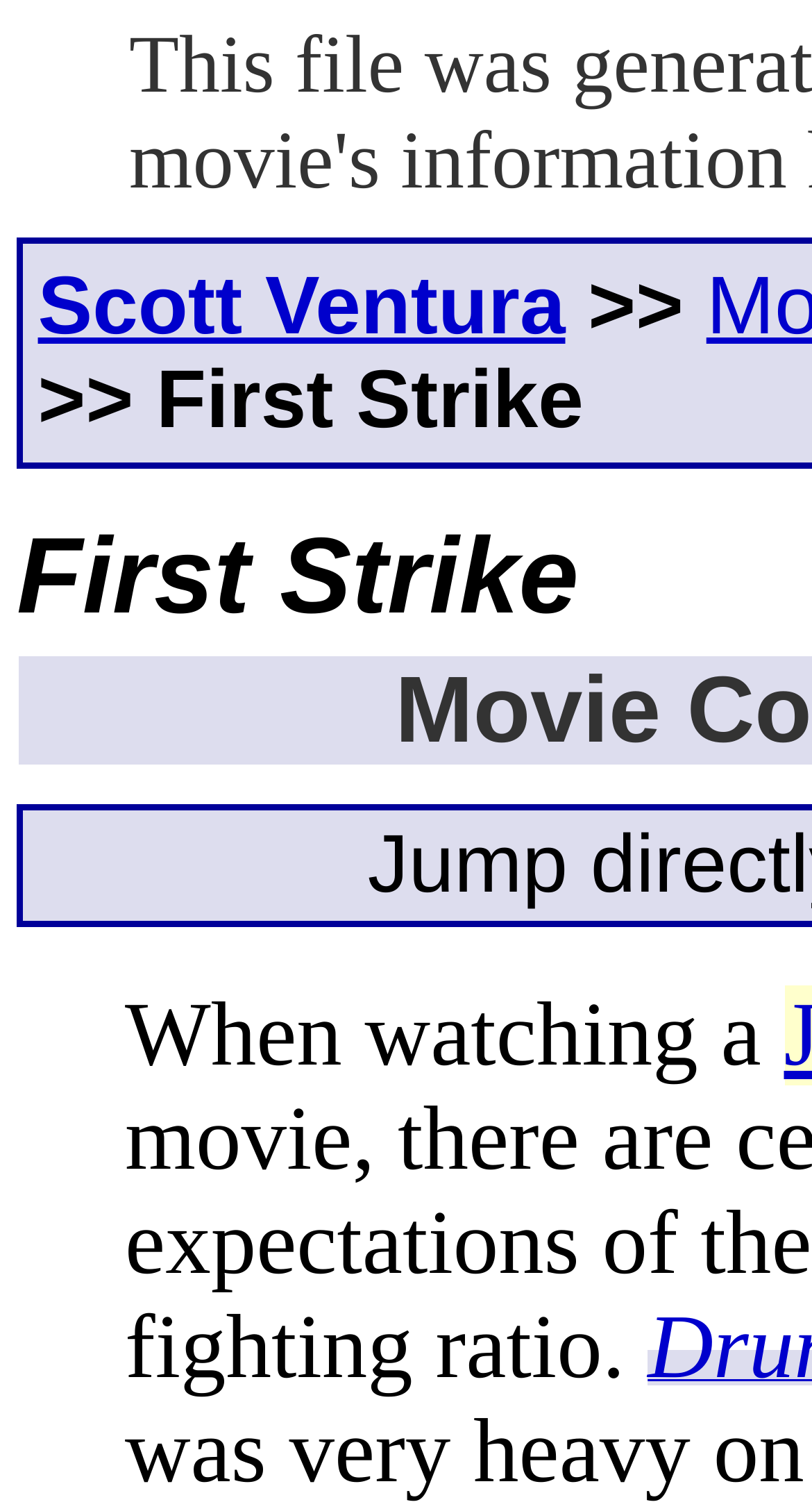Extract the bounding box coordinates for the UI element described by the text: "Scott Ventura". The coordinates should be in the form of [left, top, right, bottom] with values between 0 and 1.

[0.047, 0.172, 0.696, 0.233]